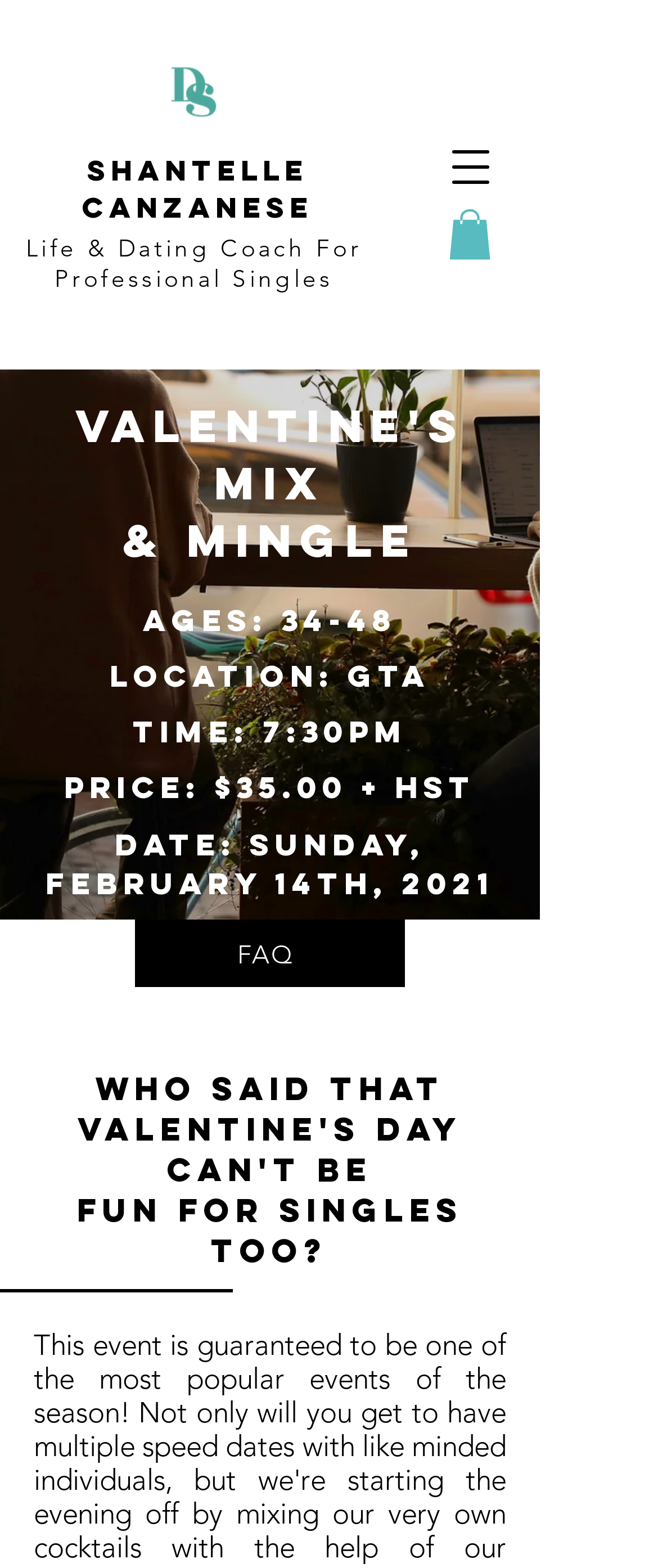Mark the bounding box of the element that matches the following description: "FAQ".

[0.205, 0.586, 0.615, 0.629]